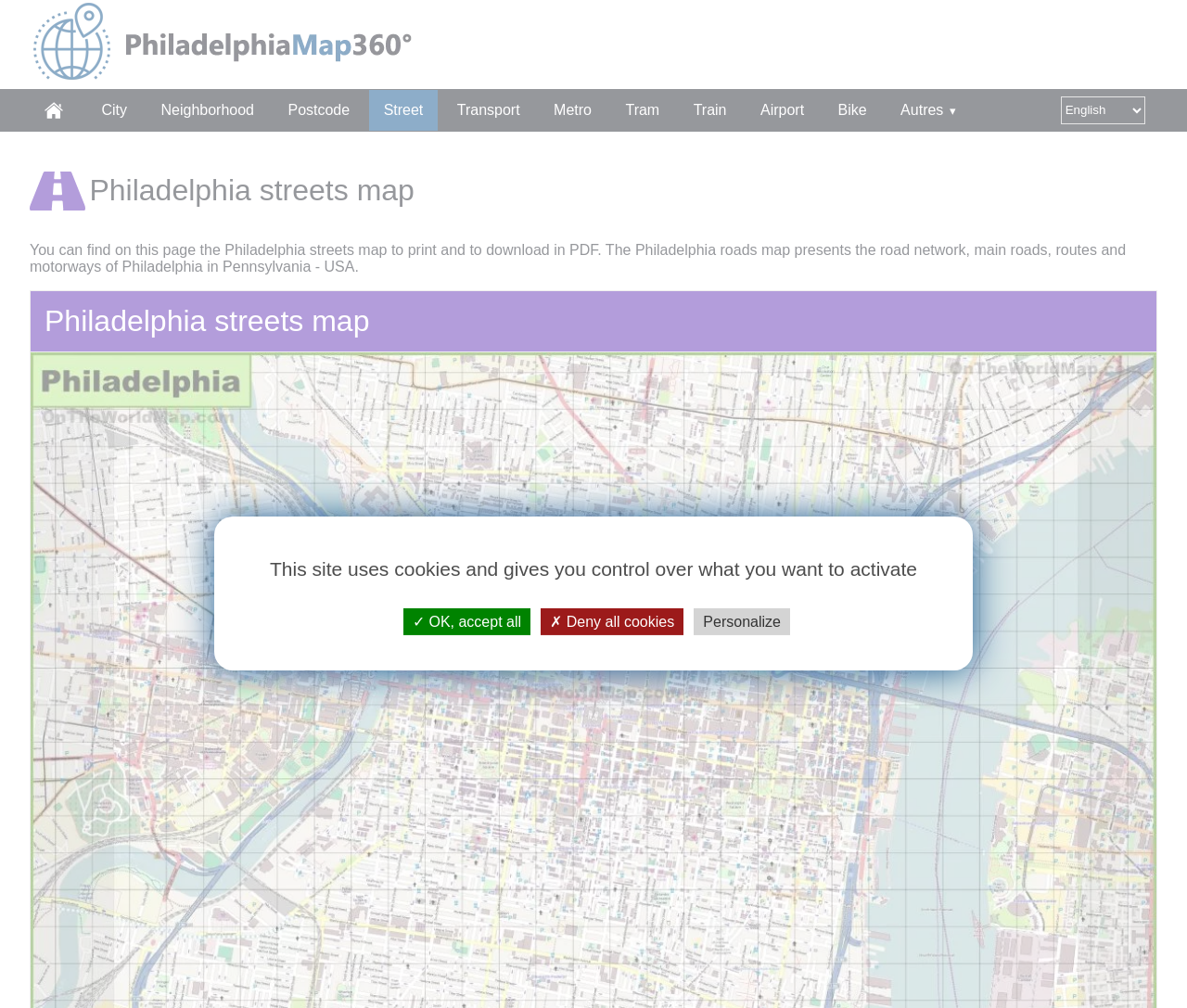What type of map is presented on this page?
Please provide a detailed answer to the question.

Based on the webpage content, specifically the heading 'Philadelphia streets map' and the description 'You can find on this page the Philadelphia streets map to print and to download in PDF.', it is clear that the type of map presented on this page is a Philadelphia streets map.